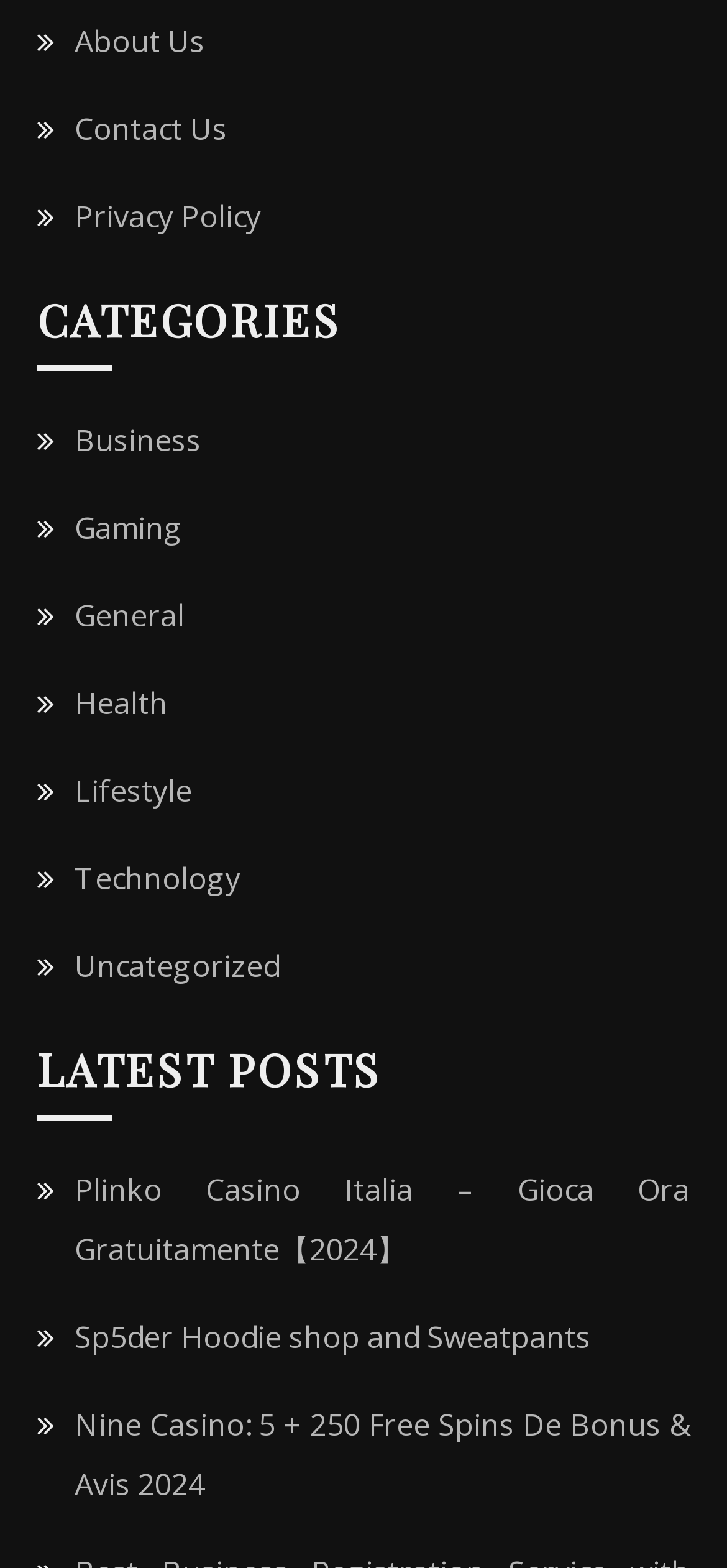Please answer the following question using a single word or phrase: What is the purpose of the webpage?

Blog or news